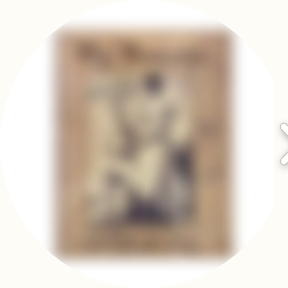Elaborate on all the elements present in the image.

The image likely depicts a book cover or a vintage artwork, given its blurred appearance and the context of a slider gallery featuring various items. It is positioned within a section labeled as a "Slider gallery," where viewers may interact to see more images of items, in this case potentially rare first editions. The surrounding UI suggests that viewers can navigate through different images using buttons for forward and backward movement. This particular image may represent a noteworthy piece that draws interest for its artistic or historical significance, fitting within a collection focused on unique or collectible works, possibly themed around literature or heritage.